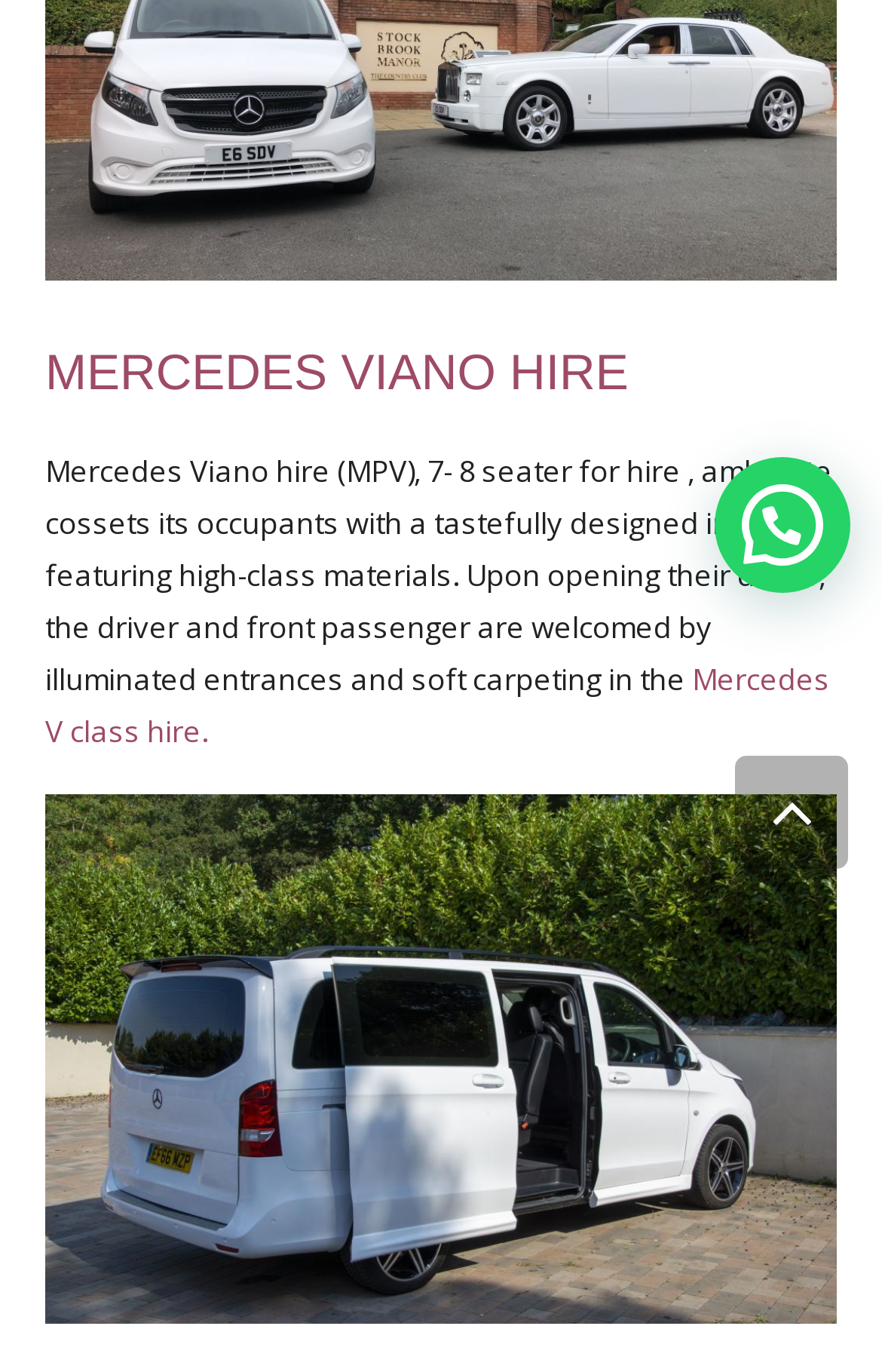Identify the bounding box for the UI element described as: "ROLLS ROYCE SILVER CLOUD HIRE". The coordinates should be four float numbers between 0 and 1, i.e., [left, top, right, bottom].

[0.026, 0.03, 0.974, 0.106]